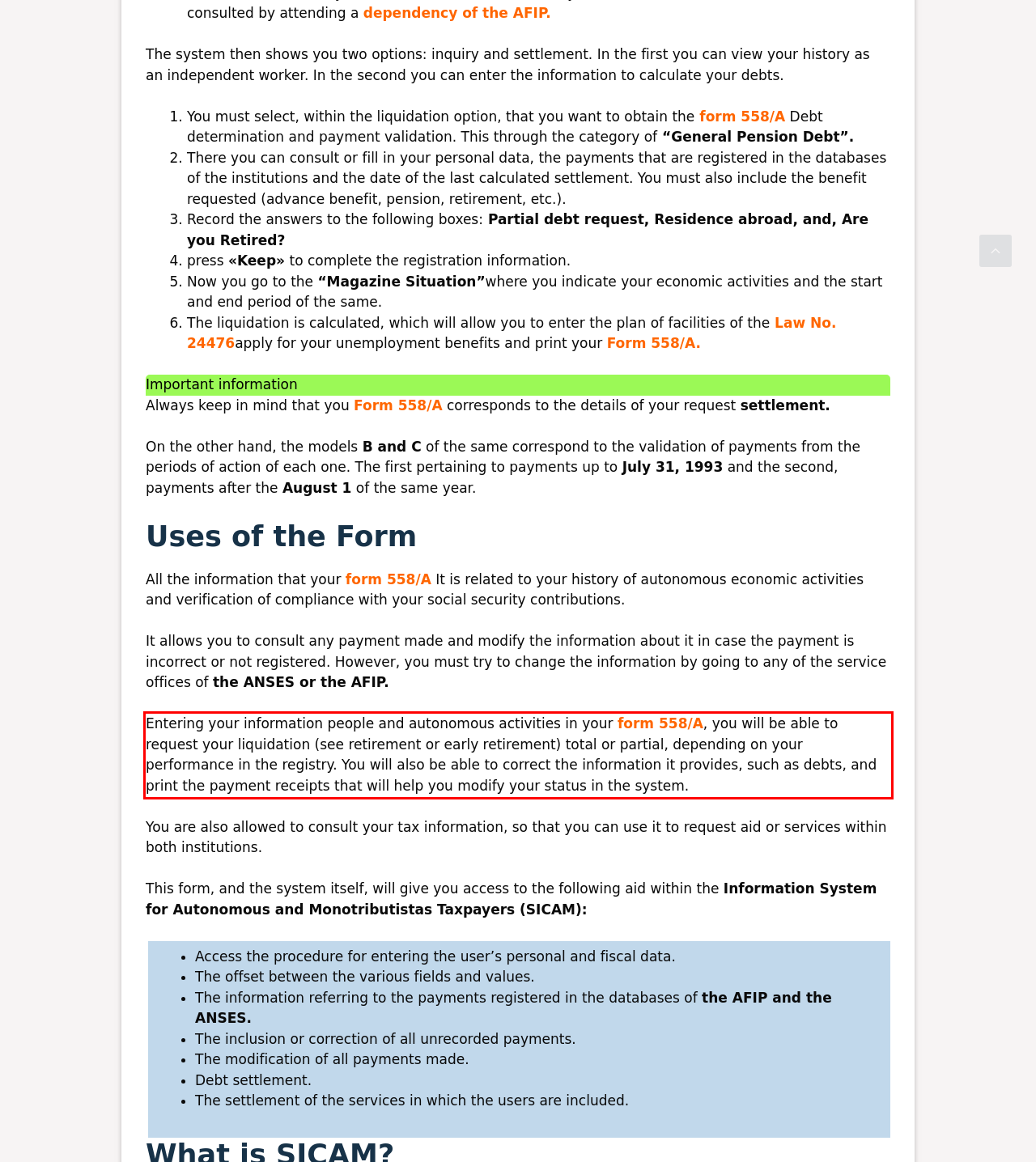Given a screenshot of a webpage with a red bounding box, extract the text content from the UI element inside the red bounding box.

Entering your information people and autonomous activities in your form 558/A, you will be able to request your liquidation (see retirement or early retirement) total or partial, depending on your performance in the registry. You will also be able to correct the information it provides, such as debts, and print the payment receipts that will help you modify your status in the system.